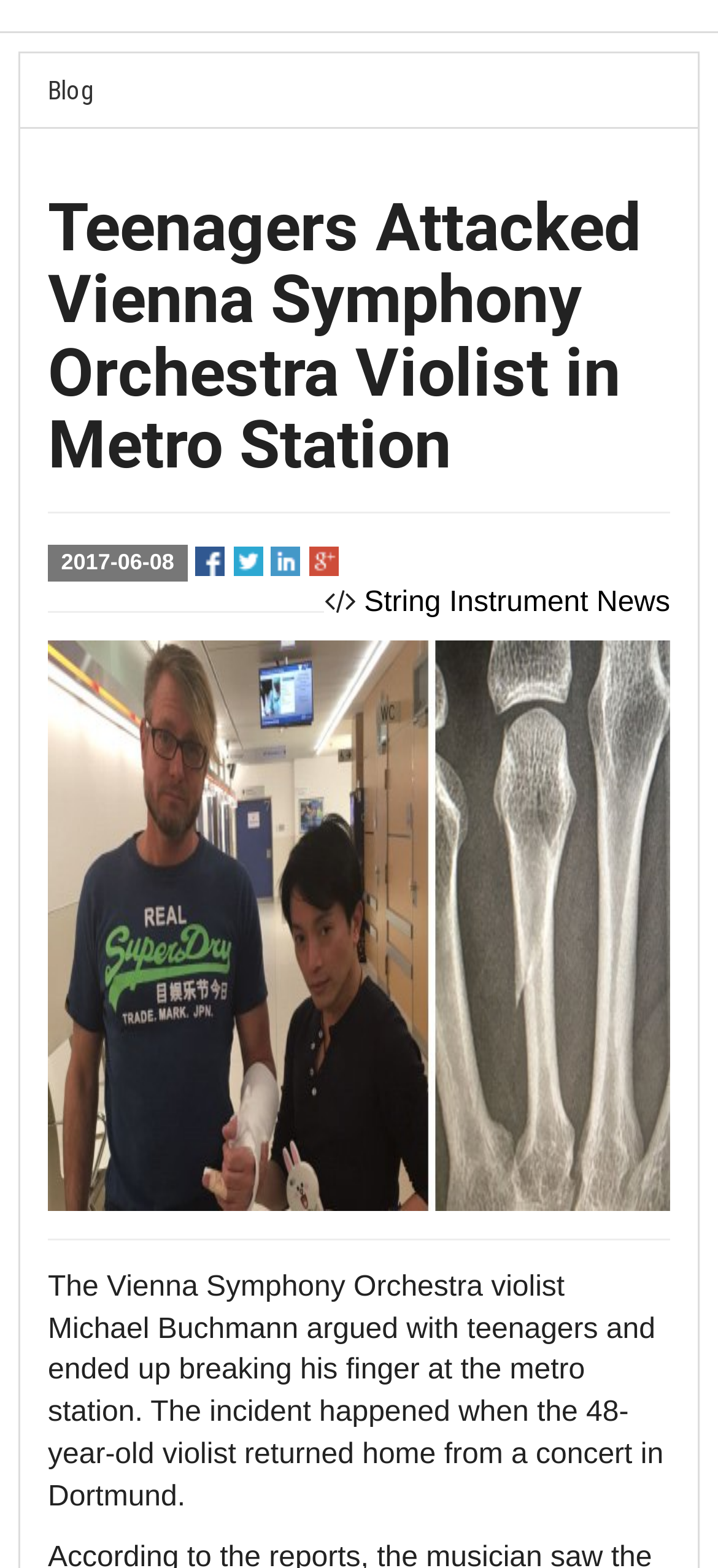Provide the bounding box coordinates for the UI element that is described by this text: "parent_node: 2017-06-08". The coordinates should be in the form of four float numbers between 0 and 1: [left, top, right, bottom].

[0.325, 0.347, 0.366, 0.367]